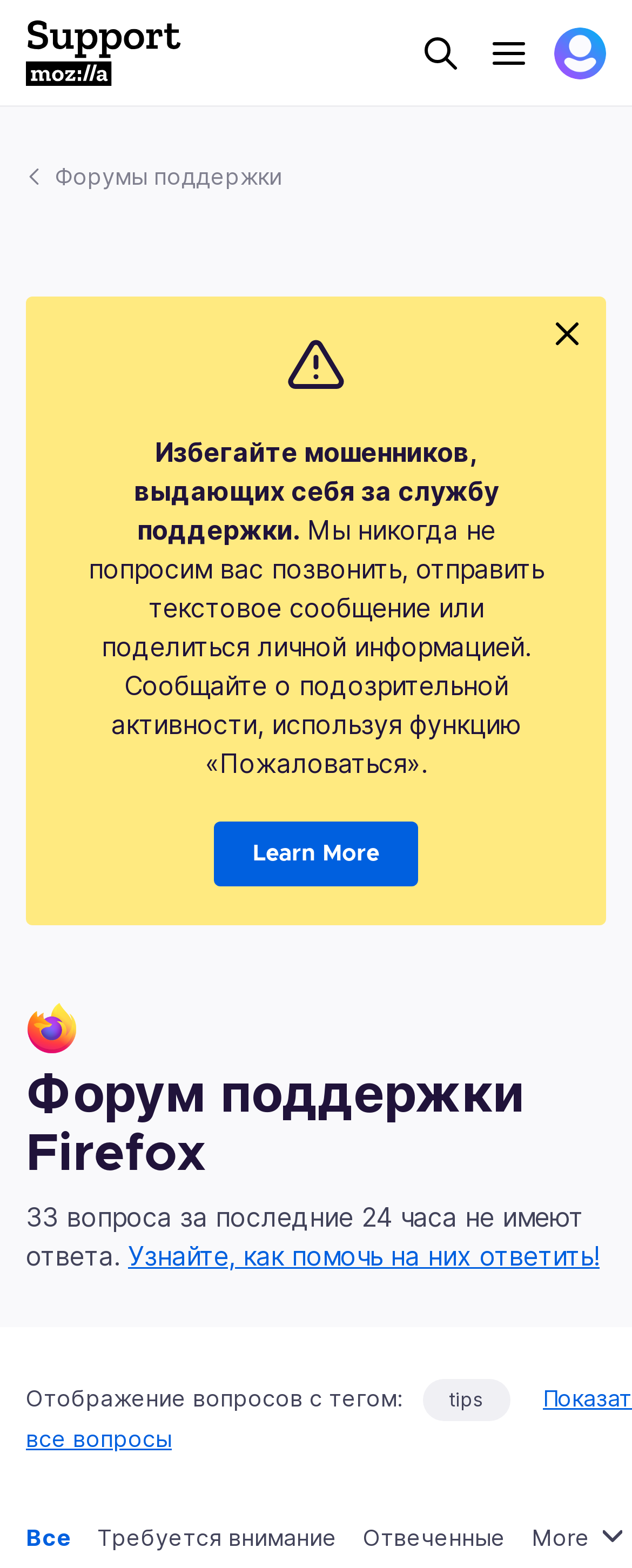Answer in one word or a short phrase: 
What is the purpose of the 'Learn More' link?

To learn about scams